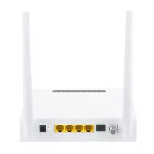Explain the details of the image you are viewing.

The image features a dual-band wireless ONU (Optical Network Unit) model HG643-TW, designed for use as a Home Gateway Unit (HGU) within various FTTH (Fiber-to-the-Home) solutions. This model is equipped with multiple Ethernet ports, which are essential for high-speed internet connectivity, enabling seamless data service access. The unit is characterized by its compact design, featuring two external antennas for enhanced wireless signal strength and coverage. It supports mature and stable XPON technology, allowing automatic switching between EPON (Ethernet Passive Optical Network) and GPON (Gigabit Passive Optical Network) modes depending on the type of optical line terminal (OLT) it connects to. This device guarantees high reliability, easy management, and flexibility in configuration, making it suitable for both residential and small business settings. The HG643-TW adheres to technical standards set by China Telecom for optimal performance and user convenience.